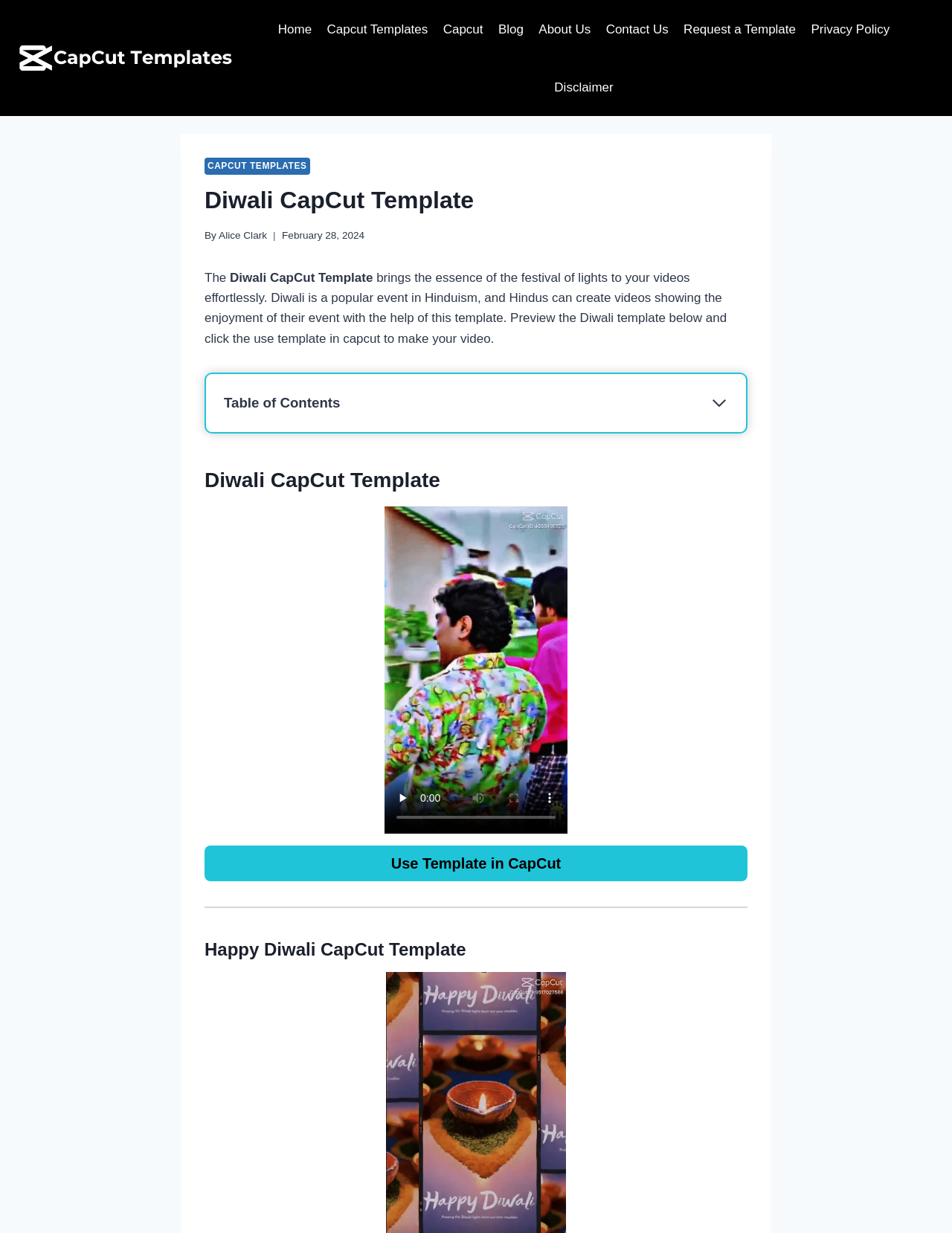What is the purpose of the Diwali CapCut Template?
Look at the webpage screenshot and answer the question with a detailed explanation.

I found the answer by reading the static text element that says 'brings the essence of the festival of lights to your videos effortlessly. Diwali is a popular event in Hinduism, and Hindus can create videos showing the enjoyment of their event with the help of this template.' which explains the purpose of the template.